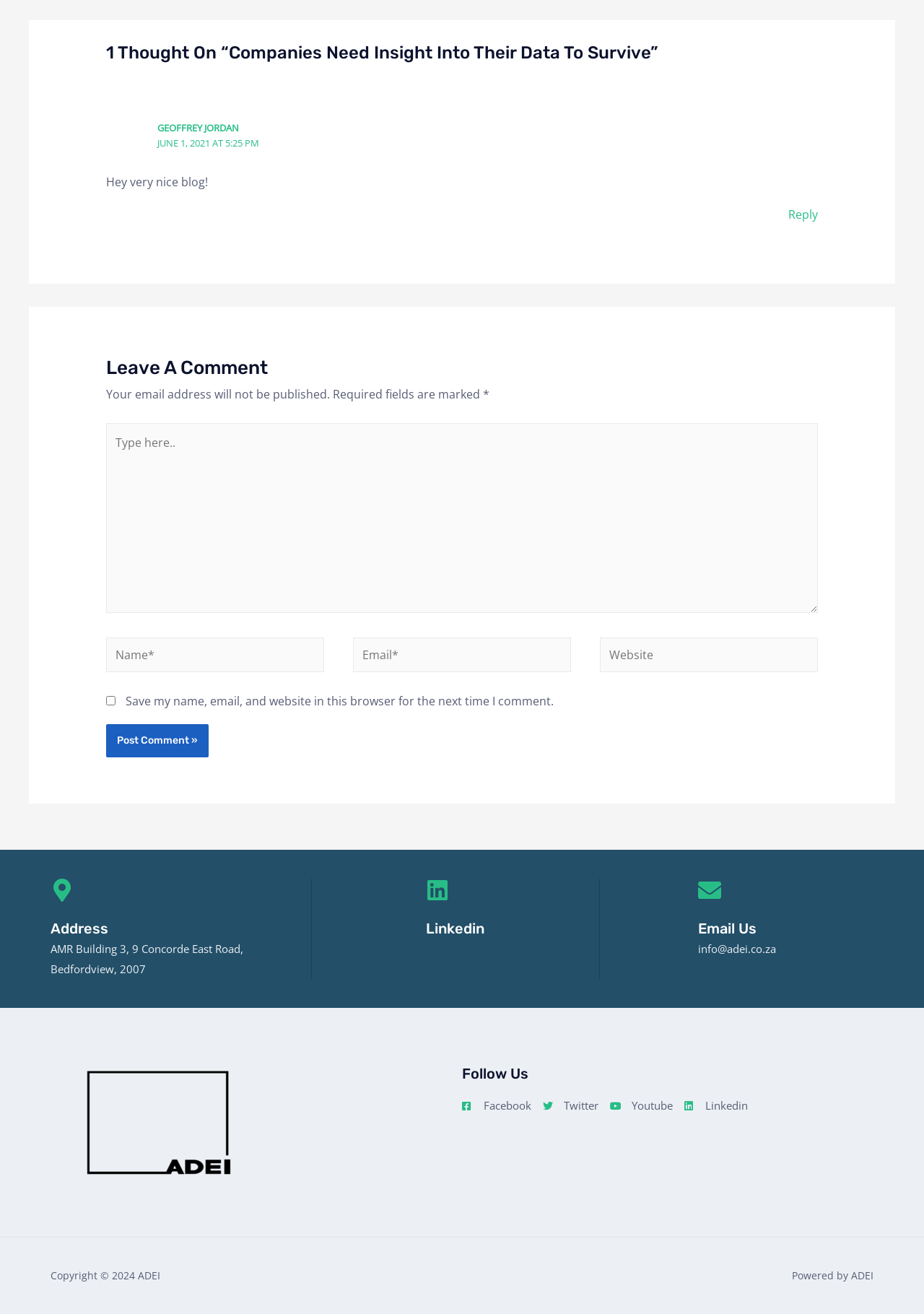Could you please study the image and provide a detailed answer to the question:
What social media platforms can I follow the company on?

The answer can be found by looking at the 'Follow Us' section, where the links to the company's social media profiles are provided.